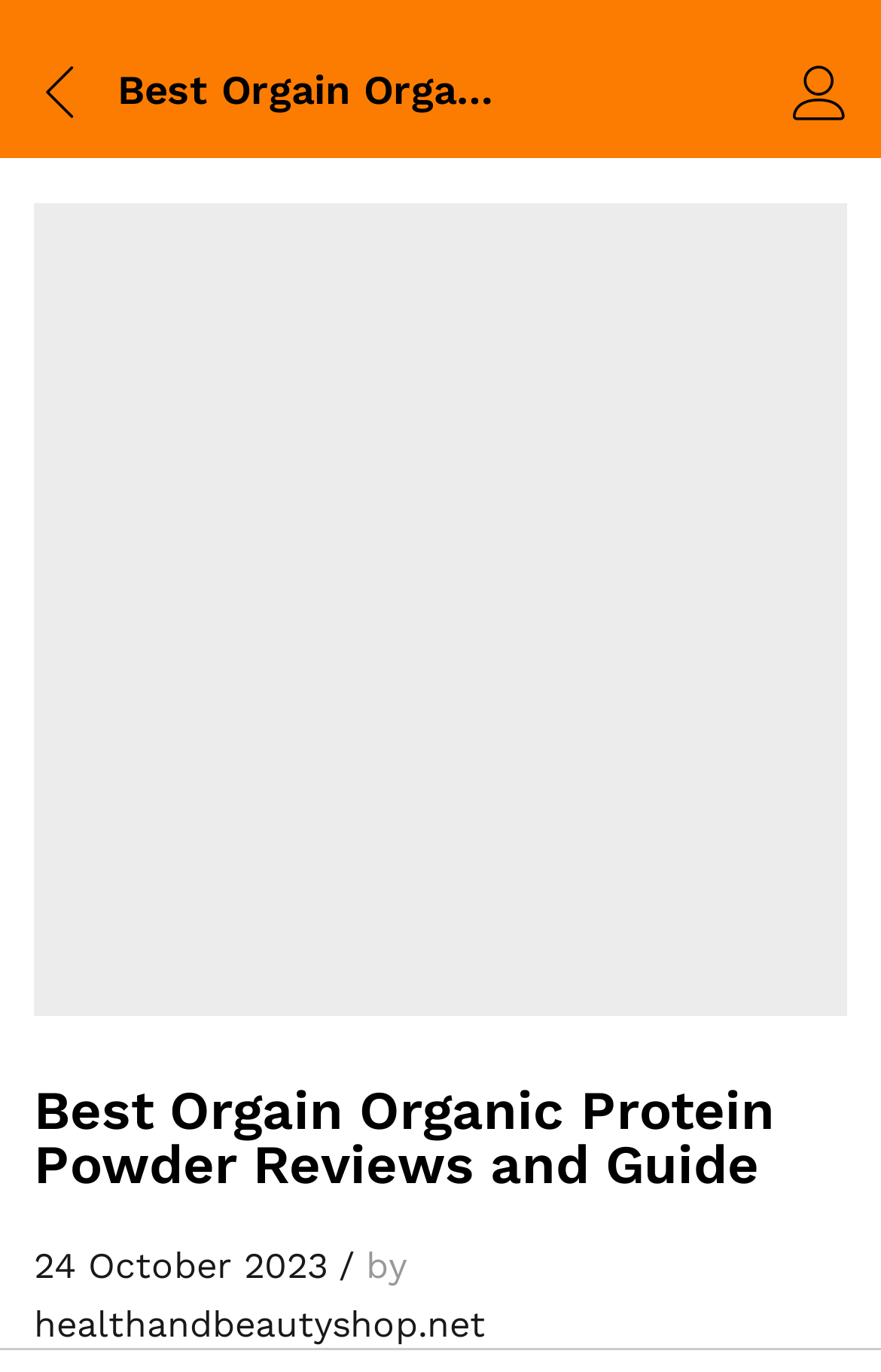Find the headline of the webpage and generate its text content.

Best Orgain Organic Protein Powder Reviews and Guide